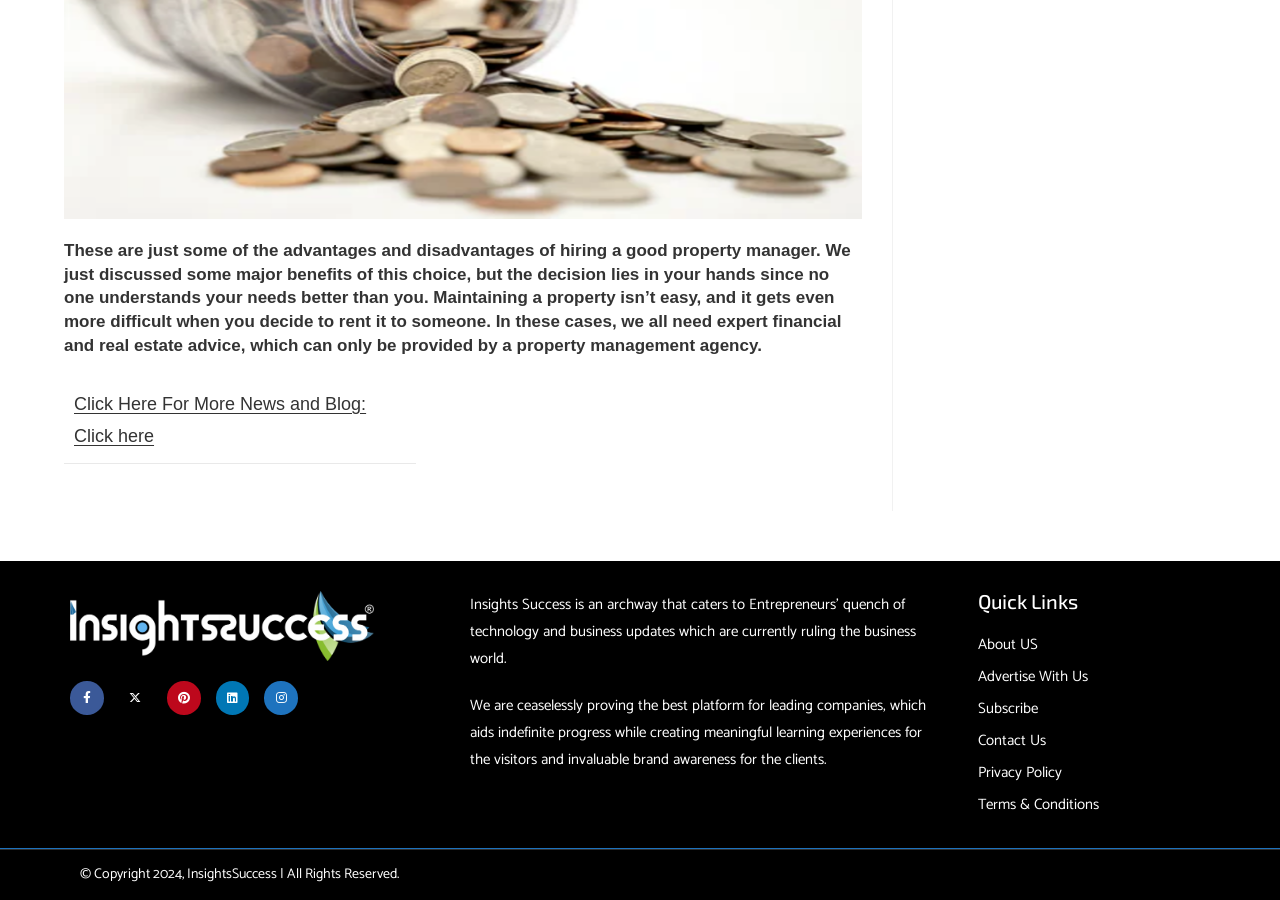Find the bounding box coordinates of the element's region that should be clicked in order to follow the given instruction: "Visit the About Us page". The coordinates should consist of four float numbers between 0 and 1, i.e., [left, top, right, bottom].

[0.764, 0.701, 0.942, 0.731]